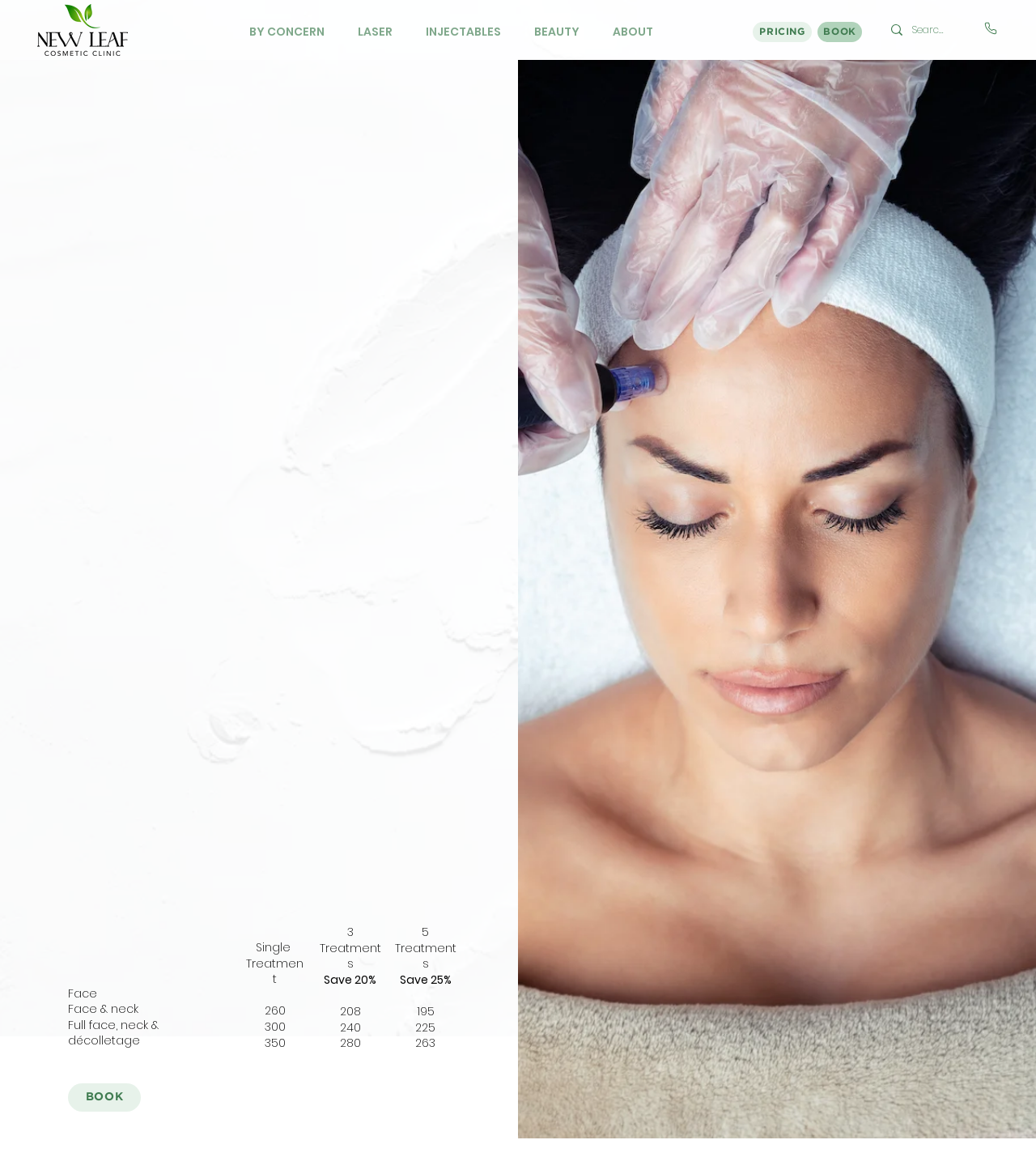Answer briefly with one word or phrase:
What areas of the body can be treated?

Face, neck, and decolletage